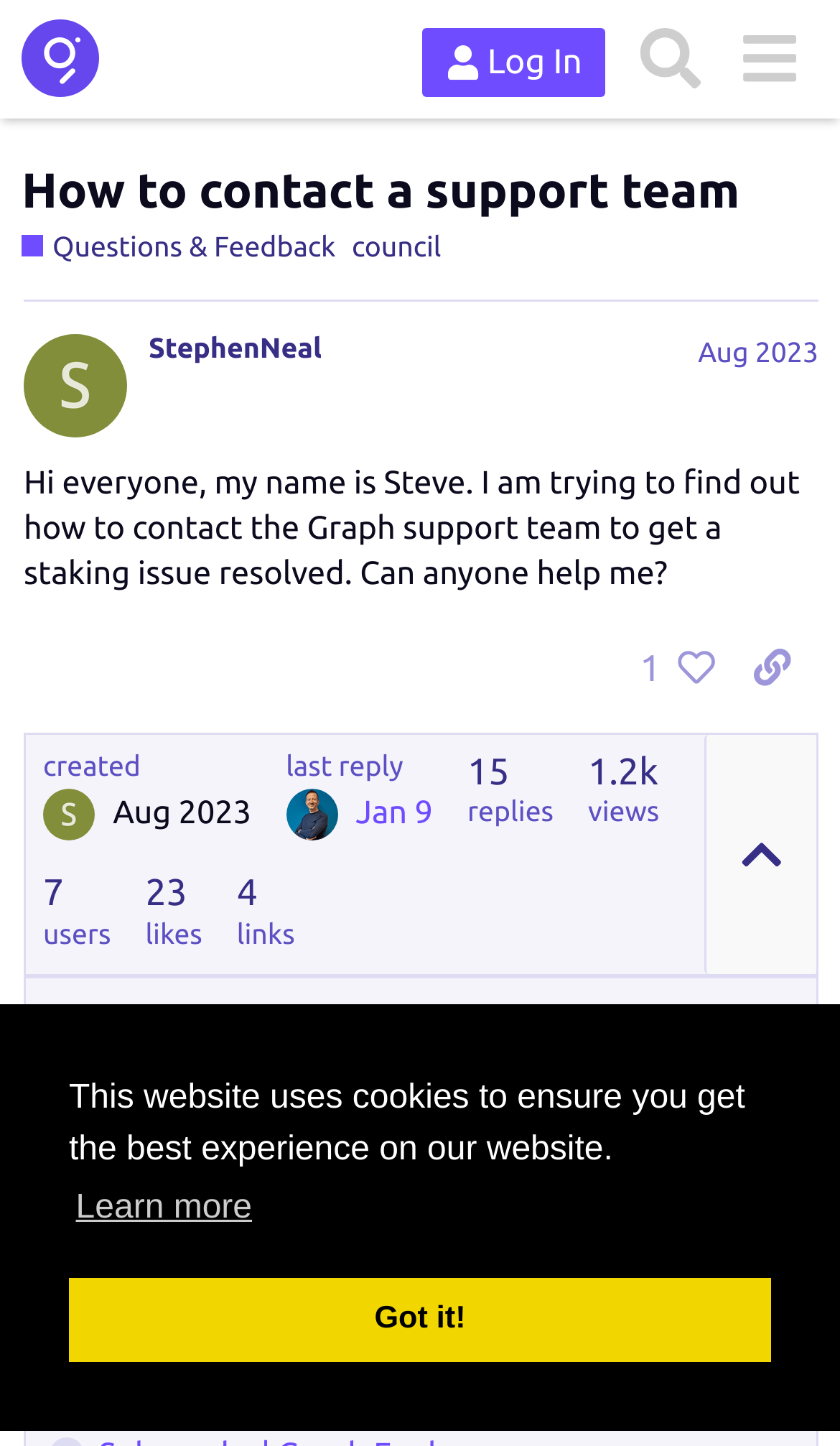How many replies are there to the post?
Give a single word or phrase as your answer by examining the image.

15